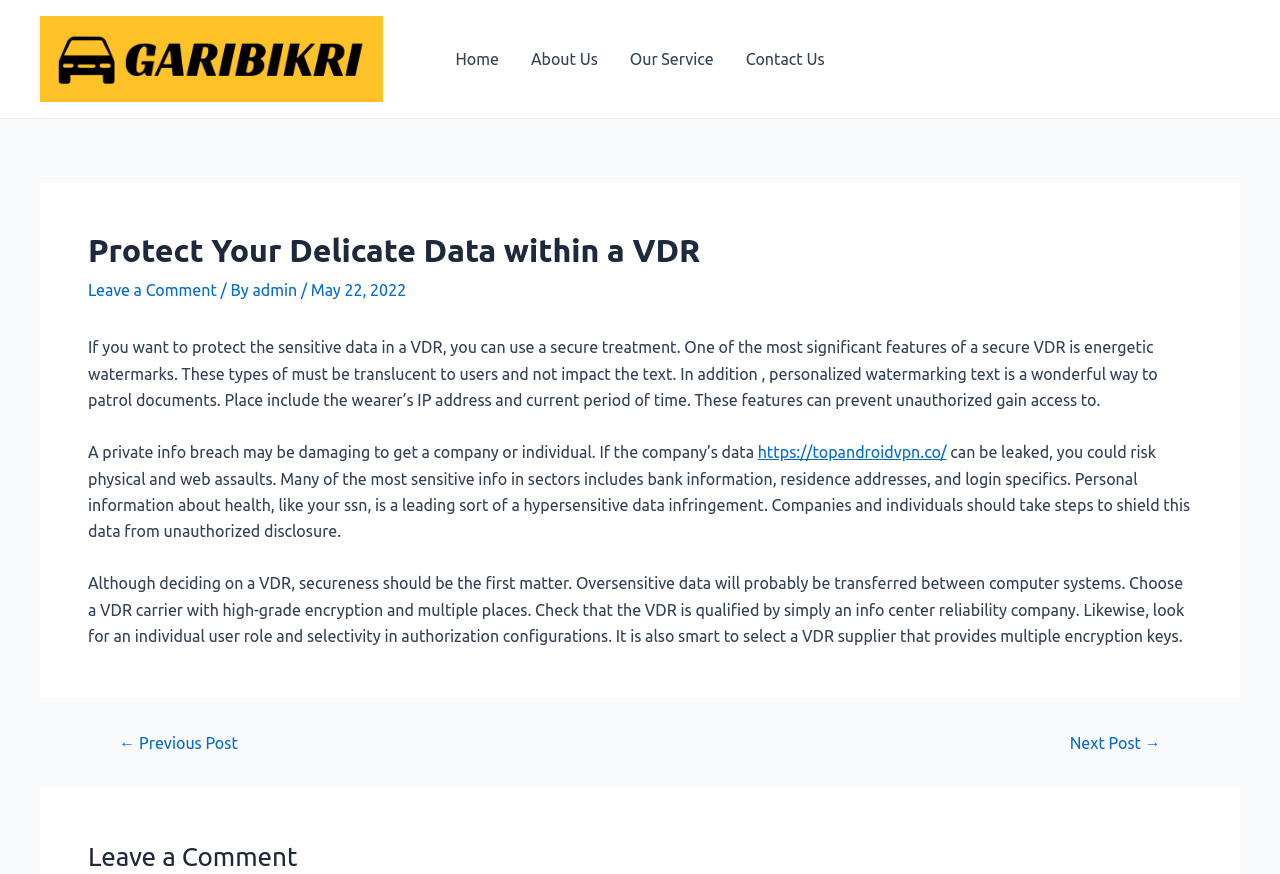Extract the primary heading text from the webpage.

Protect Your Delicate Data within a VDR